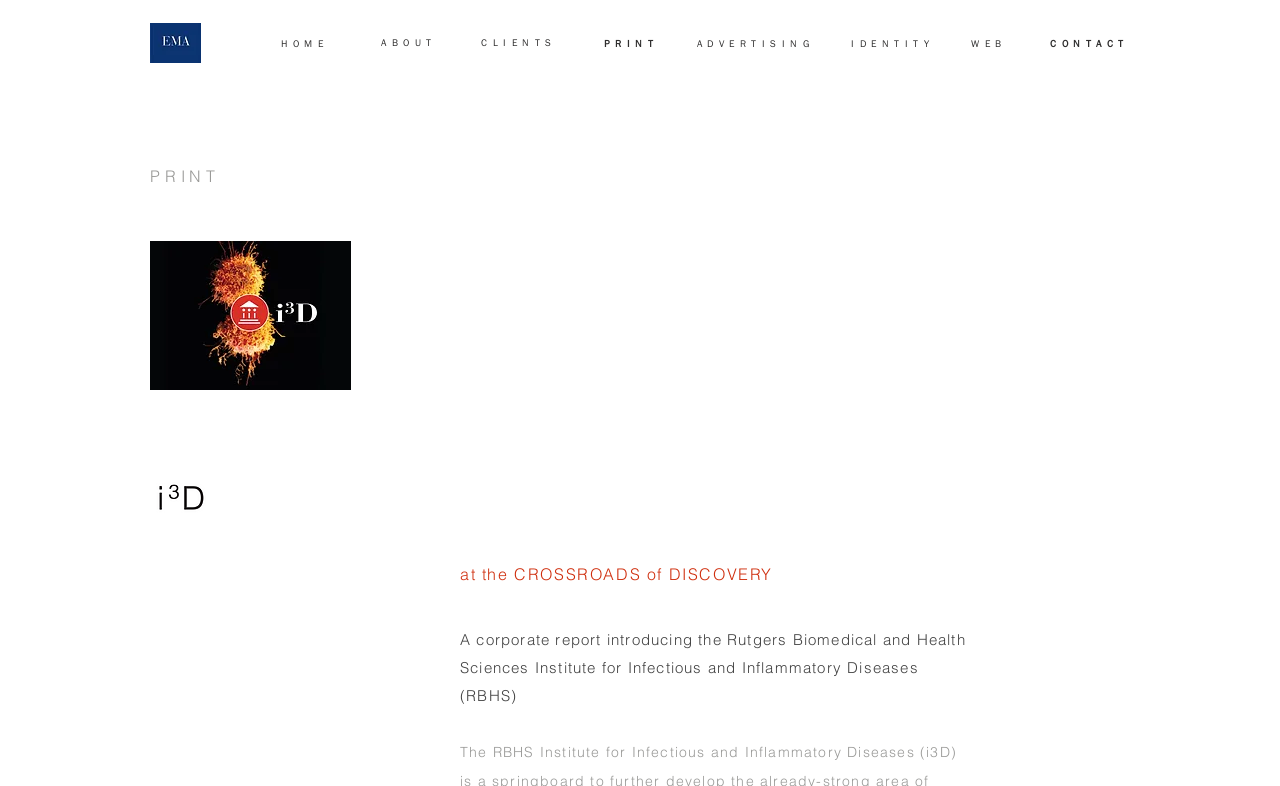How many images are on the webpage?
From the screenshot, provide a brief answer in one word or phrase.

3